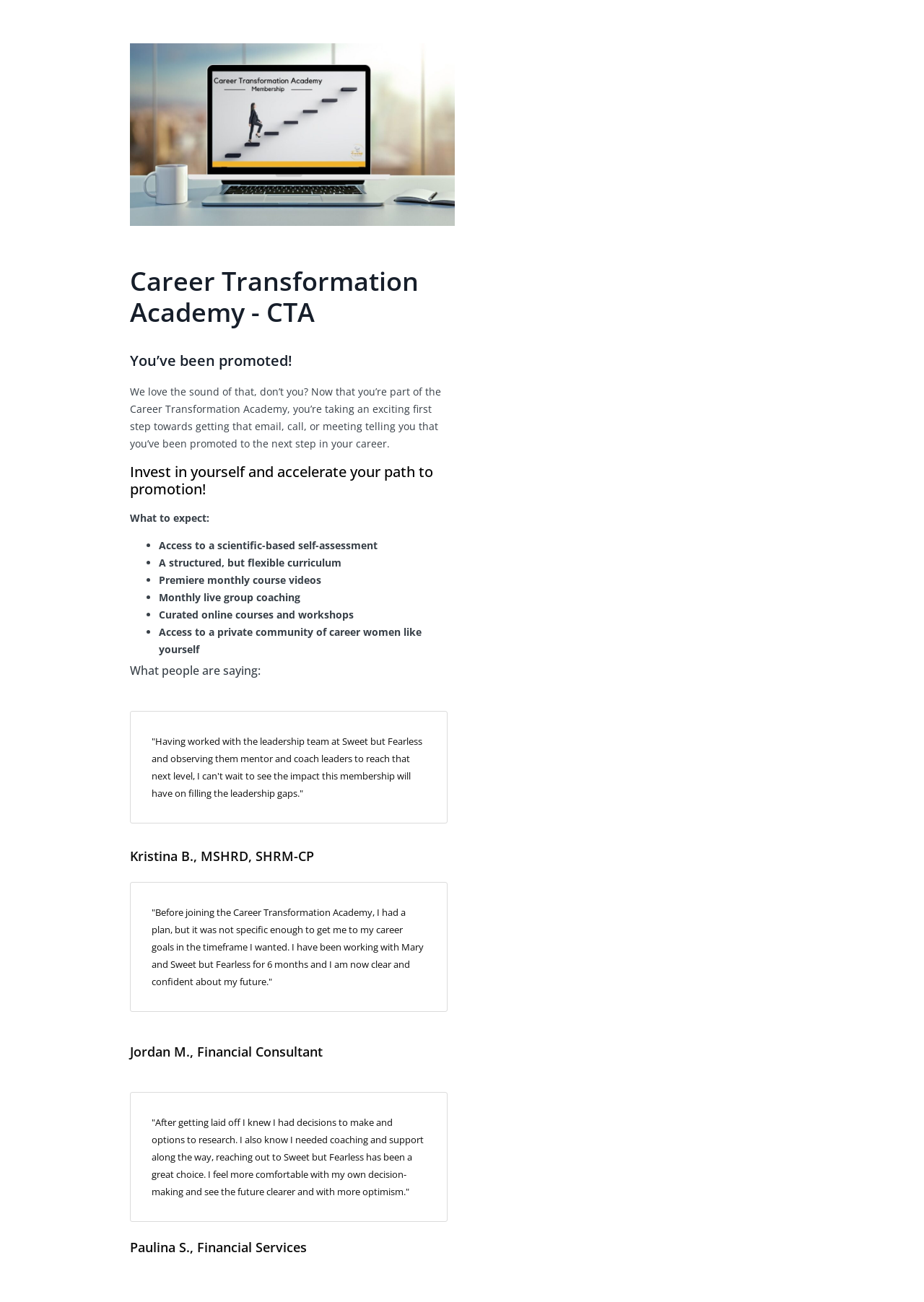What is the Career Transformation Academy?
Please give a detailed and thorough answer to the question, covering all relevant points.

Based on the heading 'Career Transformation Academy - CTA' and the context of the webpage, it can be inferred that CTA stands for Career Transformation Academy, which is a program or platform that helps individuals achieve their career goals.